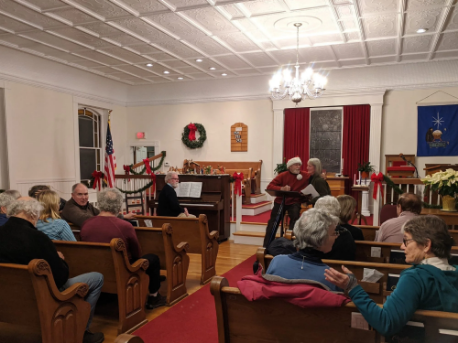Describe all the elements in the image extensively.

In a warm and inviting church setting, a festive gathering is taking place where friends and neighbors have come together to celebrate the holiday spirit. The scene showcases a cozy interior adorned with Christmas decorations, including wreaths and vibrant red accents. 

In the foreground, a group of attendees is seated on wooden pews, engaging in conversation and enjoying the community atmosphere. The focus draws toward a couple at the center, dressed in holiday attire, who are singing joyfully. Behind them, a piano is positioned, hinting at an evening filled with music, specifically Christmas carols, creating an enchanting ambiance. 

The walls are adorned with seasonal decorations, and soft lighting illuminates the space, emphasizing the warm, communal feel of the event. Overall, this image captures the essence of togetherness and celebration during the holiday season, inviting all to share in the joy and warmth of singing and camaraderie.